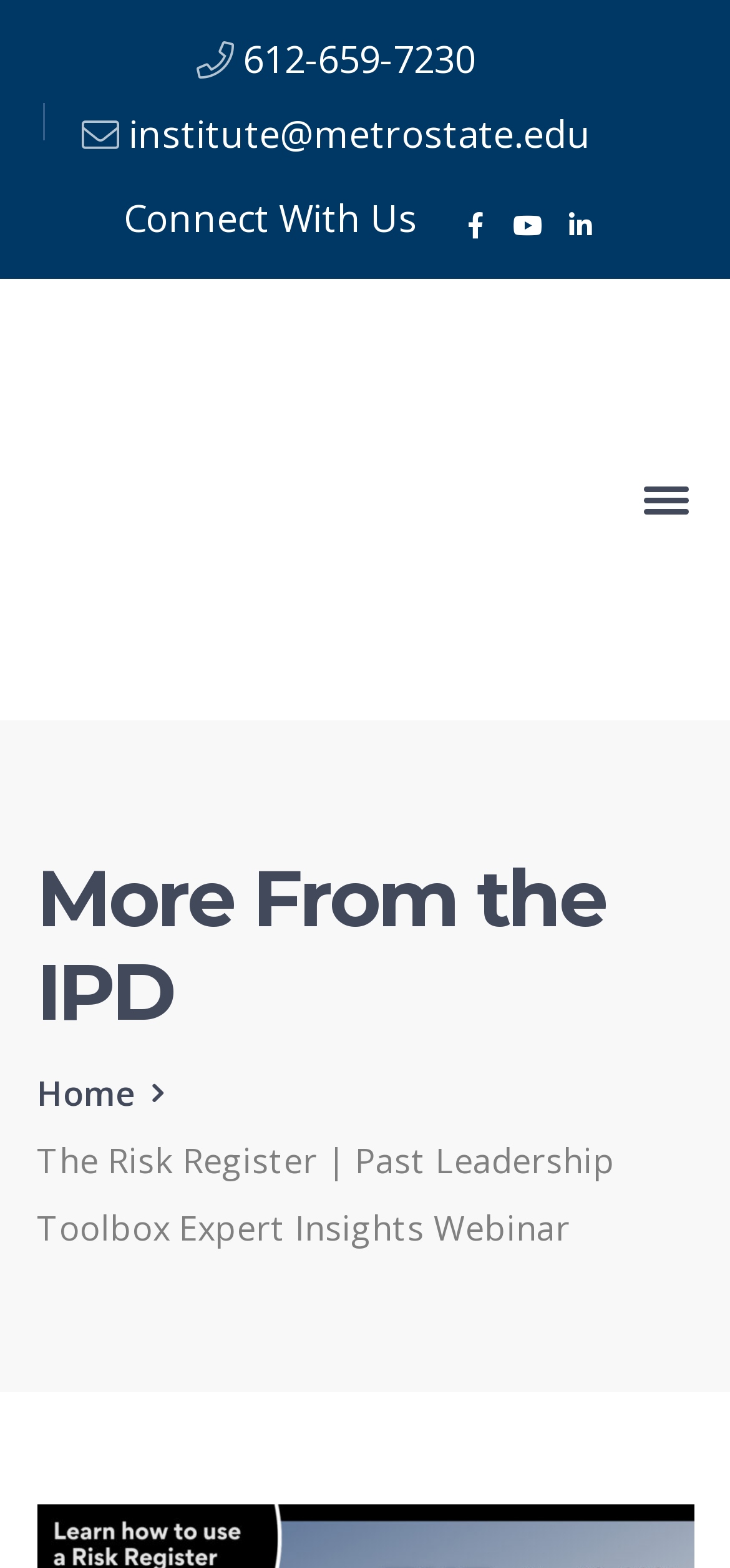Offer an in-depth caption of the entire webpage.

The webpage appears to be a resource page for a past webinar event, specifically the "Leadership Toolbox Expert Insights Webinar" on "The Risk Register". 

At the top of the page, there are two contact links, one for a phone number "612-659-7230" and another for an email address "institute@metrostate.edu". 

Below these contact links, there is a section labeled "Connect With Us" which contains three social media links to Facebook, Youtube, and LinkedIn profiles. 

Further down the page, there is a heading "More From the IPD" which seems to be a section title. Below this heading, there is a link to the "Home" page, indicated by a house icon. 

The main content of the page is a brief description of the webinar event, titled "The Risk Register | Past Leadership Toolbox Expert Insights Webinar", which takes up a significant portion of the page.